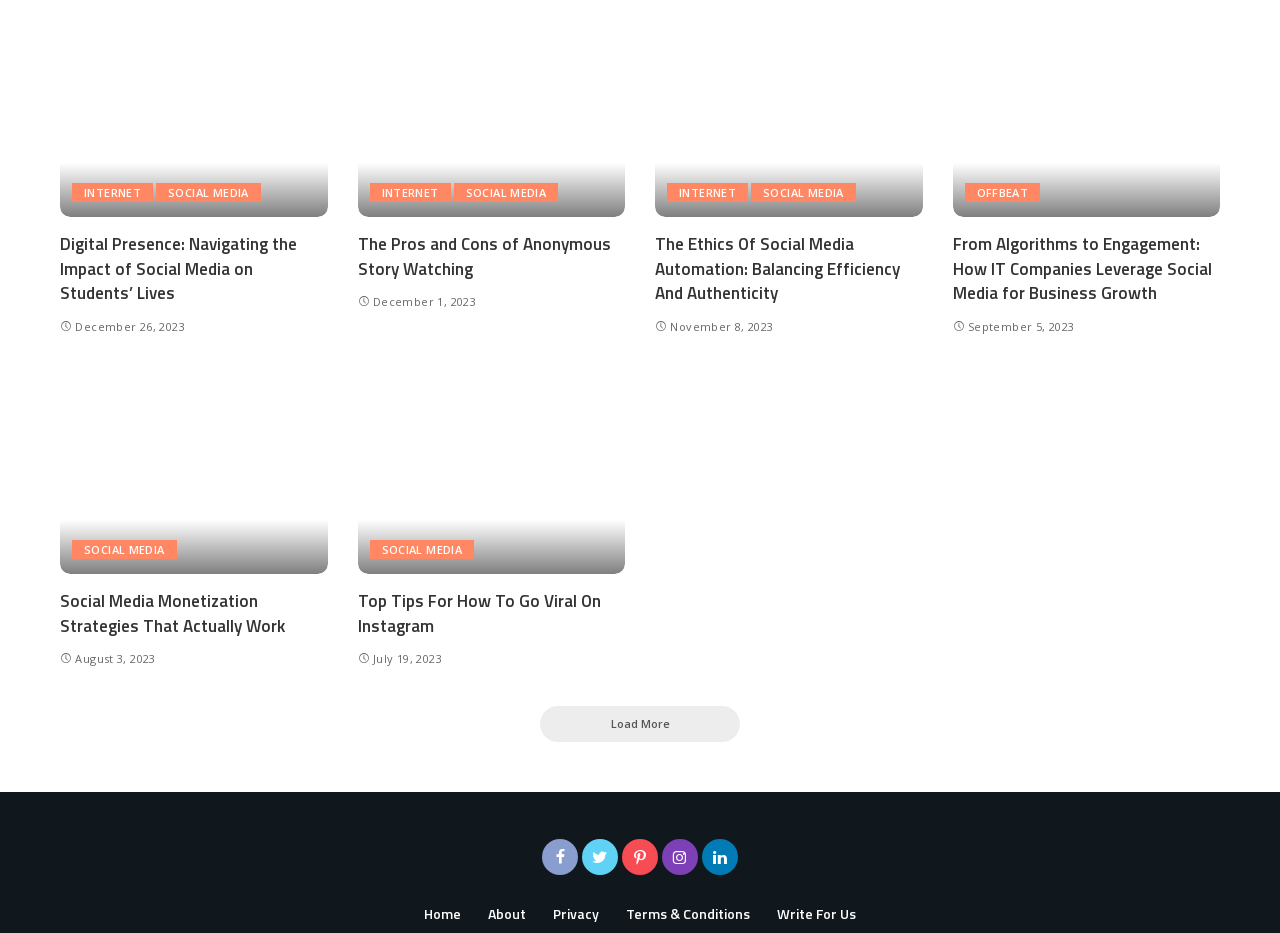Find and indicate the bounding box coordinates of the region you should select to follow the given instruction: "Click on the 'Load More' button".

[0.422, 0.757, 0.578, 0.796]